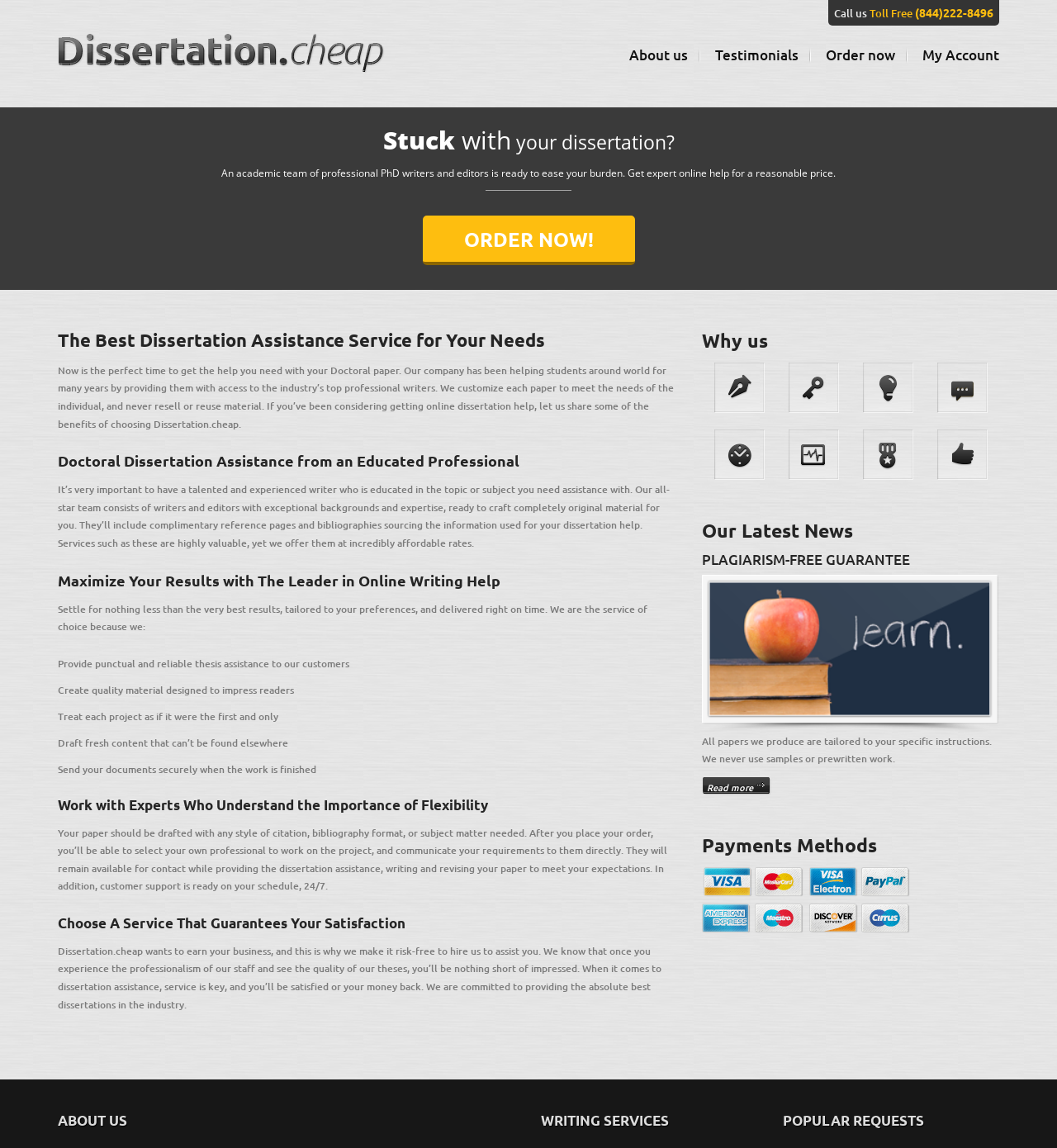Locate and provide the bounding box coordinates for the HTML element that matches this description: "Lilburn, GA".

None